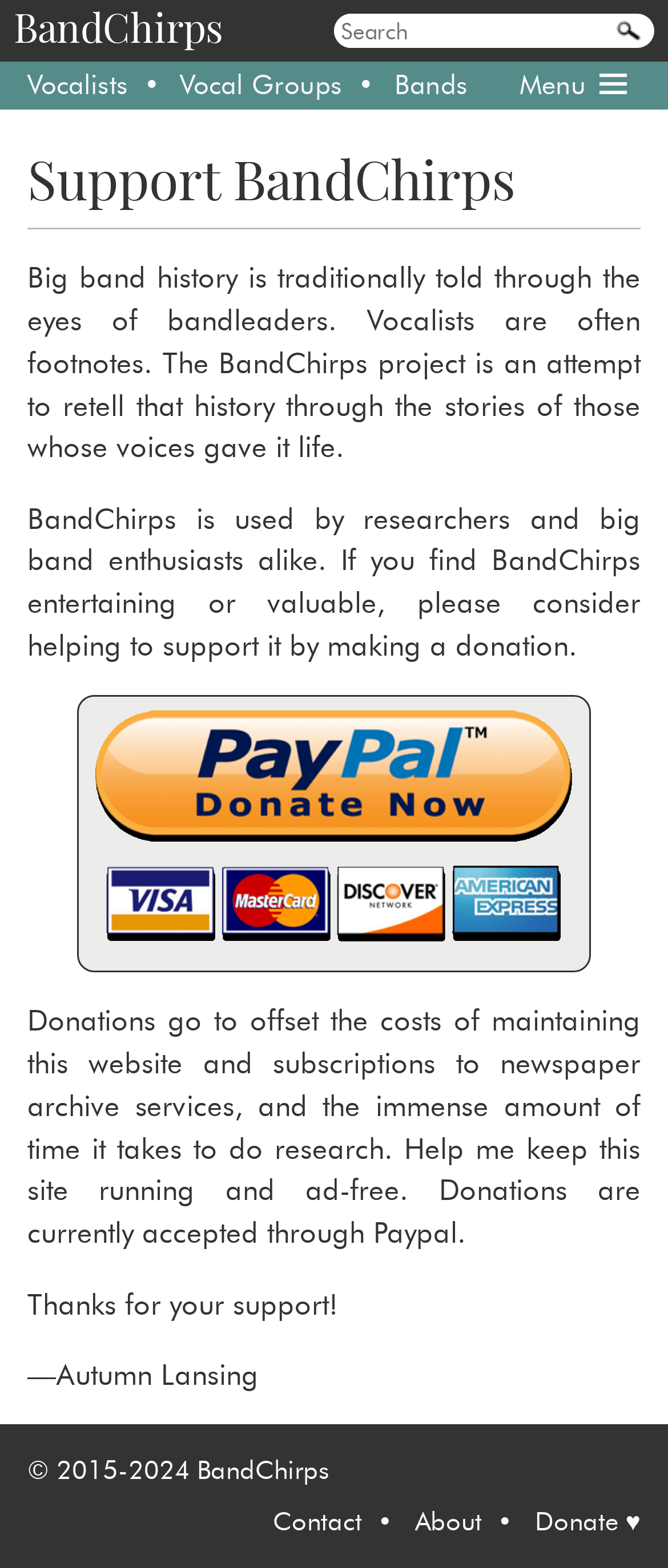Identify the bounding box coordinates of the area you need to click to perform the following instruction: "Search for a big band singer".

[0.5, 0.009, 0.895, 0.031]